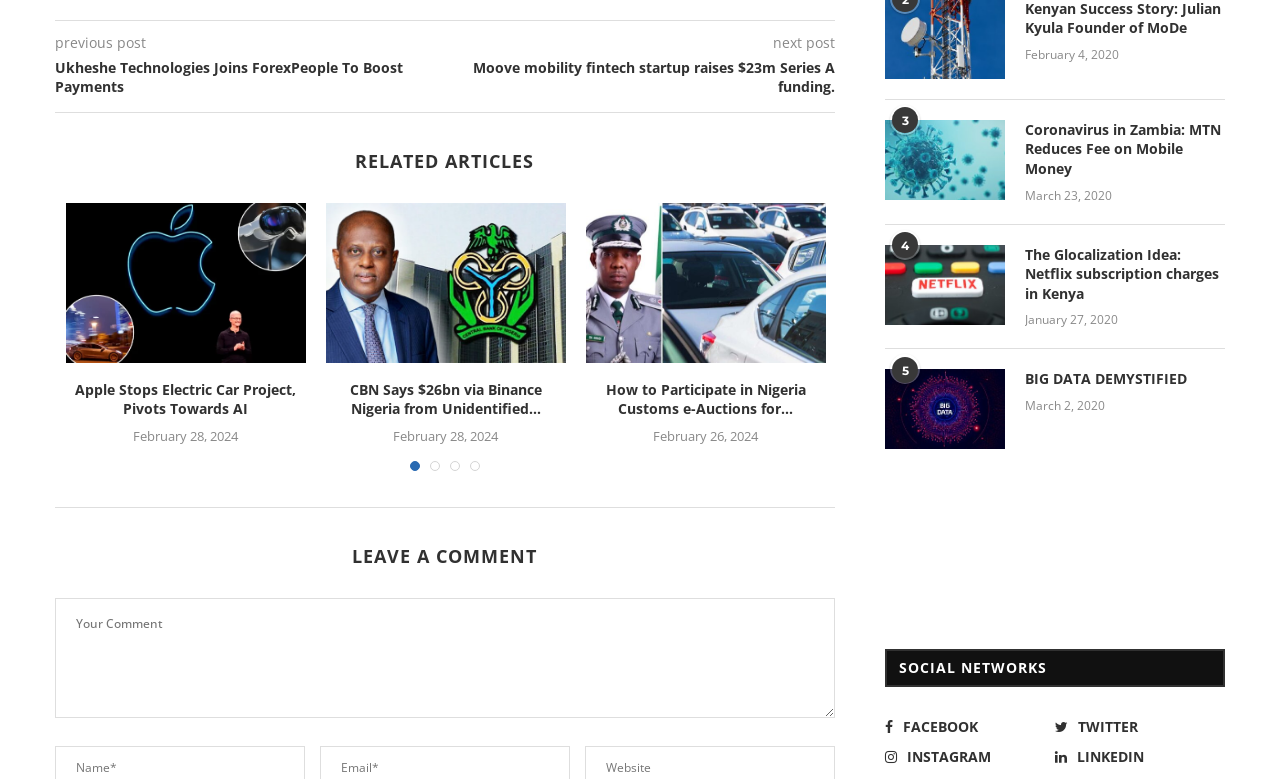How many social networks are listed?
Look at the image and construct a detailed response to the question.

I examined the 'SOCIAL NETWORKS' section and found that there are 4 social networks listed: Facebook, Twitter, Instagram, and LinkedIn.